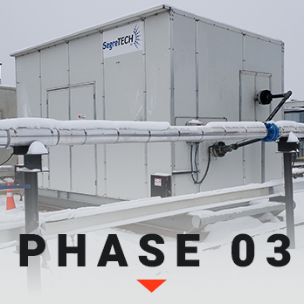What is the current phase of well operation?
Refer to the image and give a detailed answer to the query.

The bold text at the bottom of the image states 'PHASE 03', which indicates that the current phase of well operation is the 'Steady-State Production' phase.